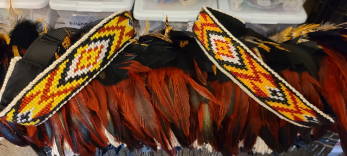What is the purpose of the storage containers in the backdrop?
From the image, respond with a single word or phrase.

For cultural ceremonies or gatherings